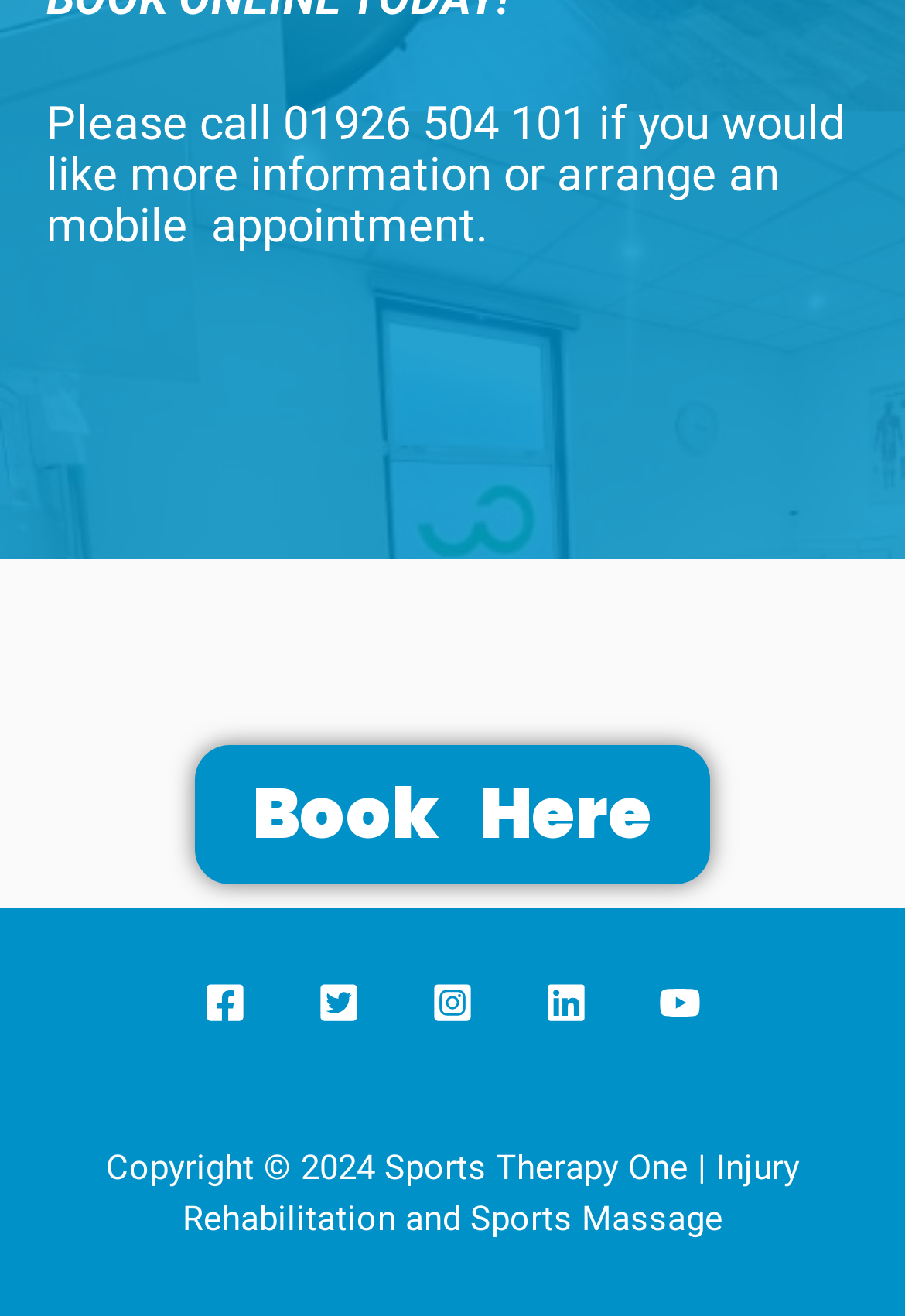Answer the question in one word or a short phrase:
How many social media links are available?

5